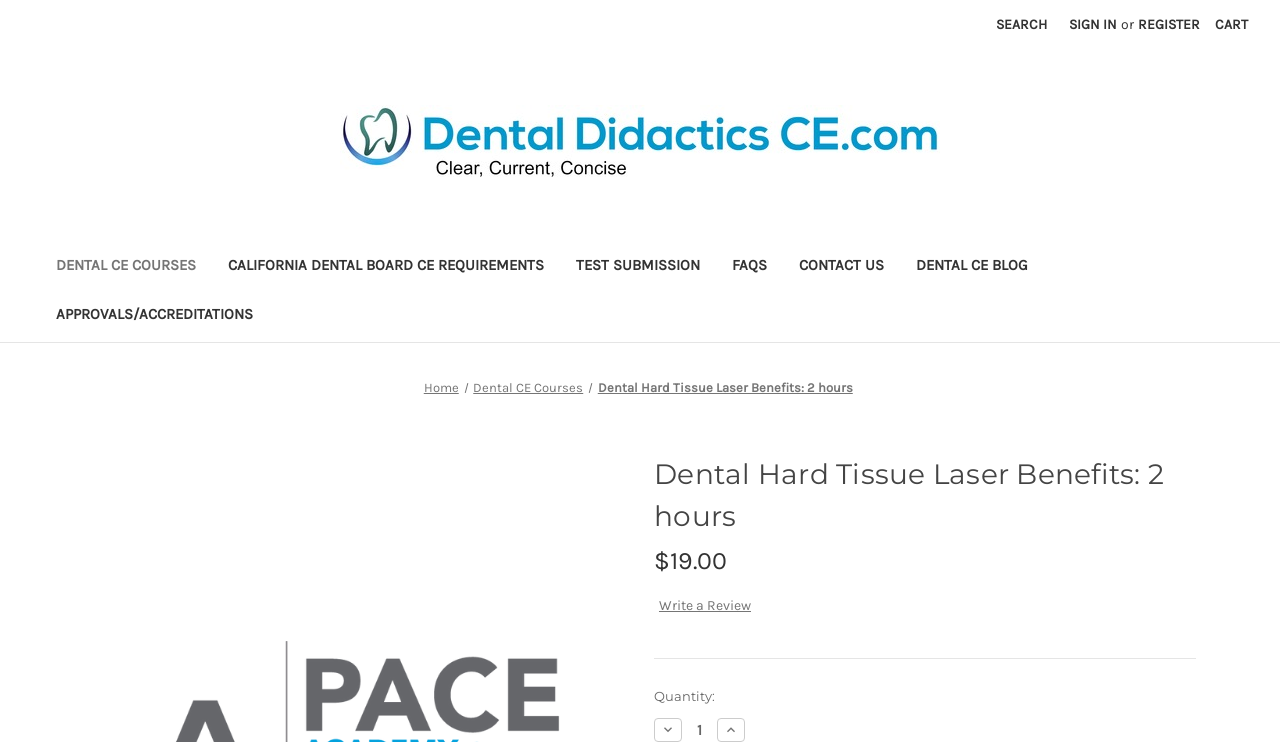Generate a thorough caption that explains the contents of the webpage.

The webpage is a course review page for "Dental Hard Tissue Laser Benefits" on an online continuing education platform. At the top right corner, there is a search button with the text "SEARCH" next to it. Beside the search button, there are links to "Sign in", "Register", and "Cart with 0 items". 

On the top left corner, there is a logo of "Dental Didactics CE" with a link to the main page. Below the logo, there are several links to different categories, including "Dental CE Courses", "California Dental Board CE Requirements", "Test Submission", "FAQs", "Contact Us", "Dental CE Blog", and "Approvals/Accreditations". 

In the main content area, there is a breadcrumb navigation showing the current page's location, with links to "Home", "Dental CE Courses", and the current page "Dental Hard Tissue Laser Benefits: 2 hours". 

Below the breadcrumb navigation, there is a heading with the course title "Dental Hard Tissue Laser Benefits: 2 hours" and a price tag of "$19.00". There is a "Write a Review" button and a description list below the course title. 

At the bottom of the page, there is information about the current stock and quantity of the course, with buttons to decrease or increase the quantity. The current quantity is 1.